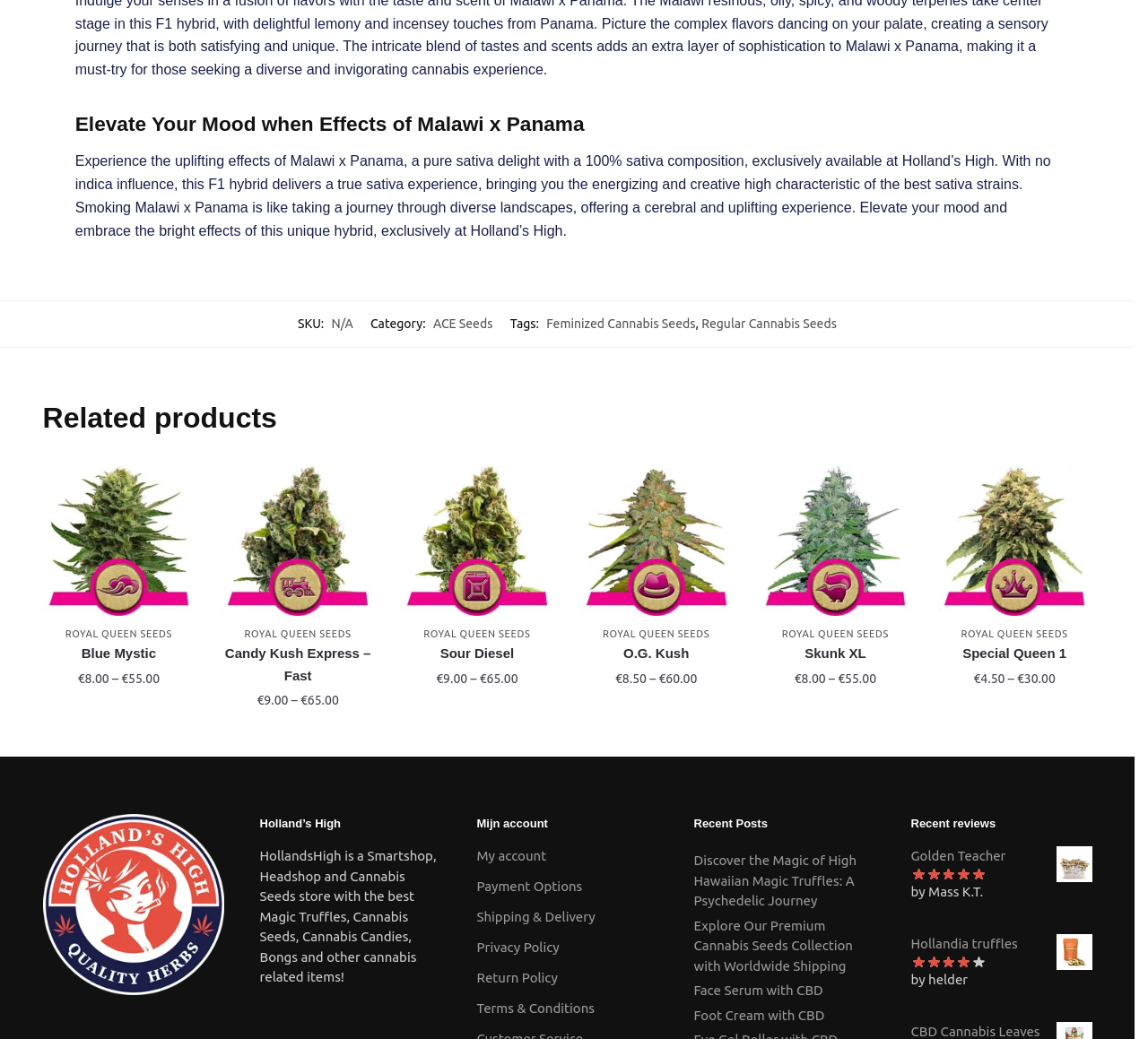Please specify the bounding box coordinates of the clickable region necessary for completing the following instruction: "Select an option from the 'Archives' dropdown". The coordinates must consist of four float numbers between 0 and 1, i.e., [left, top, right, bottom].

None